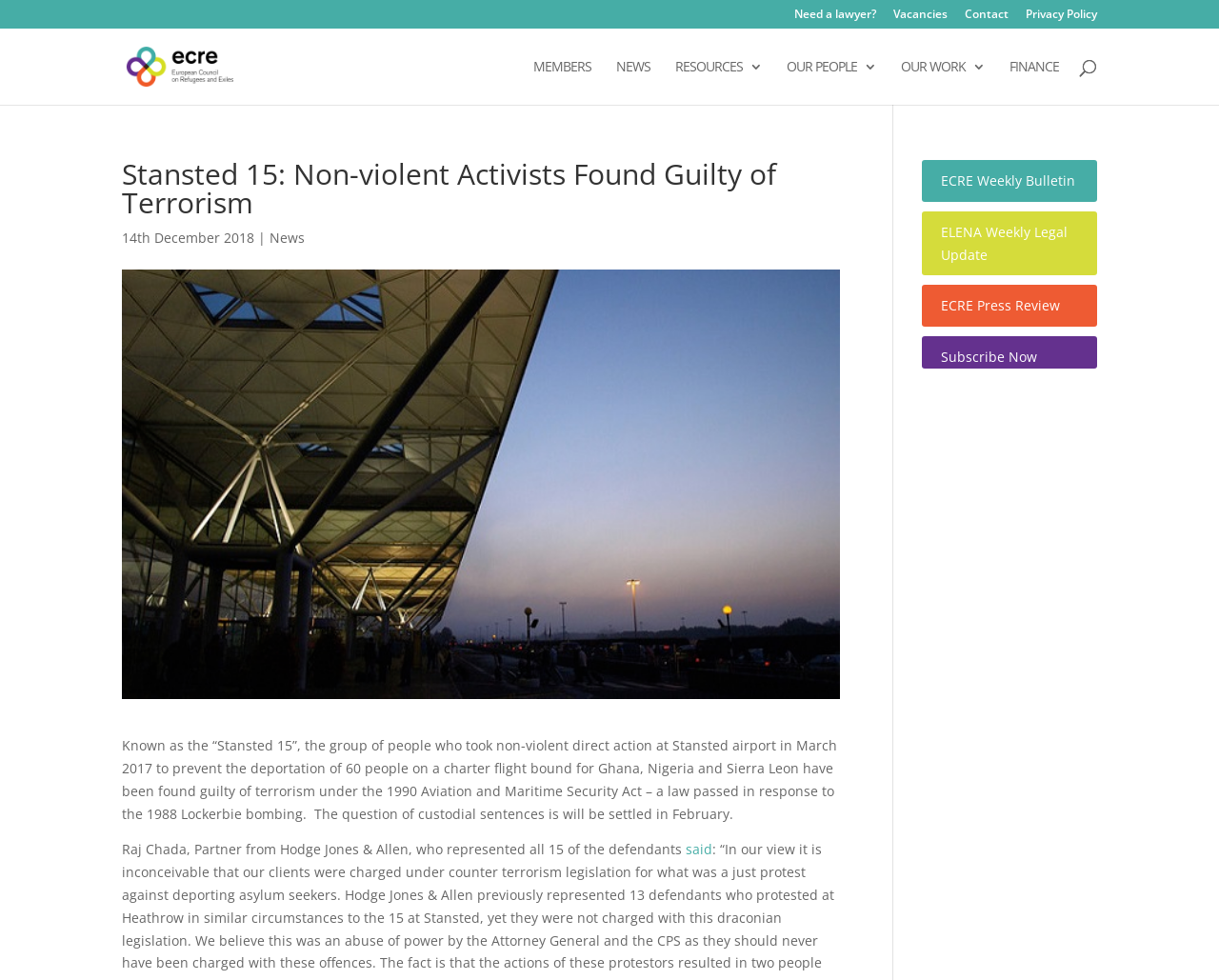Determine the bounding box coordinates for the area that should be clicked to carry out the following instruction: "Read the news".

[0.505, 0.061, 0.534, 0.107]